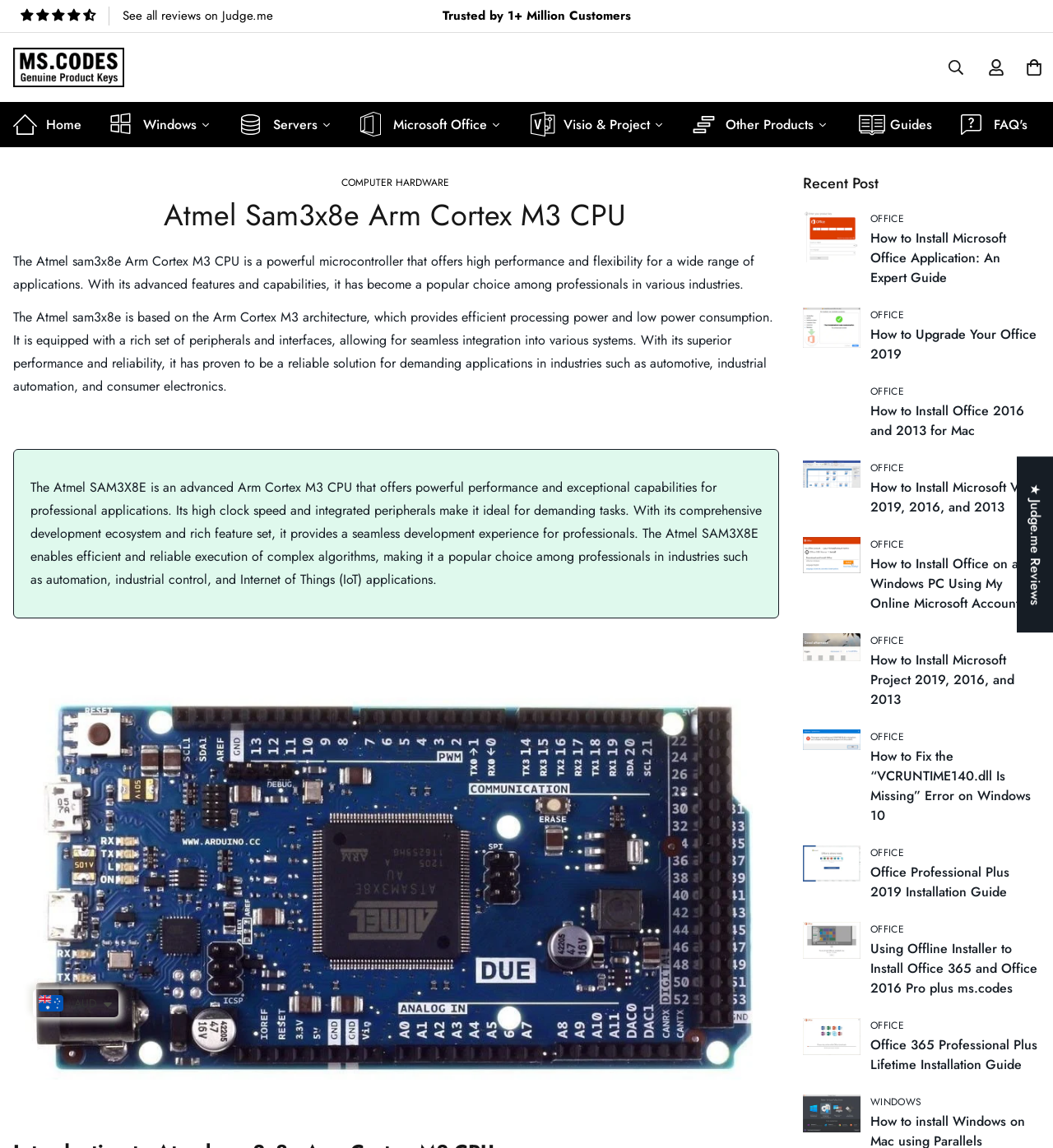Predict the bounding box of the UI element based on this description: "Microsoft Office".

[0.342, 0.089, 0.488, 0.128]